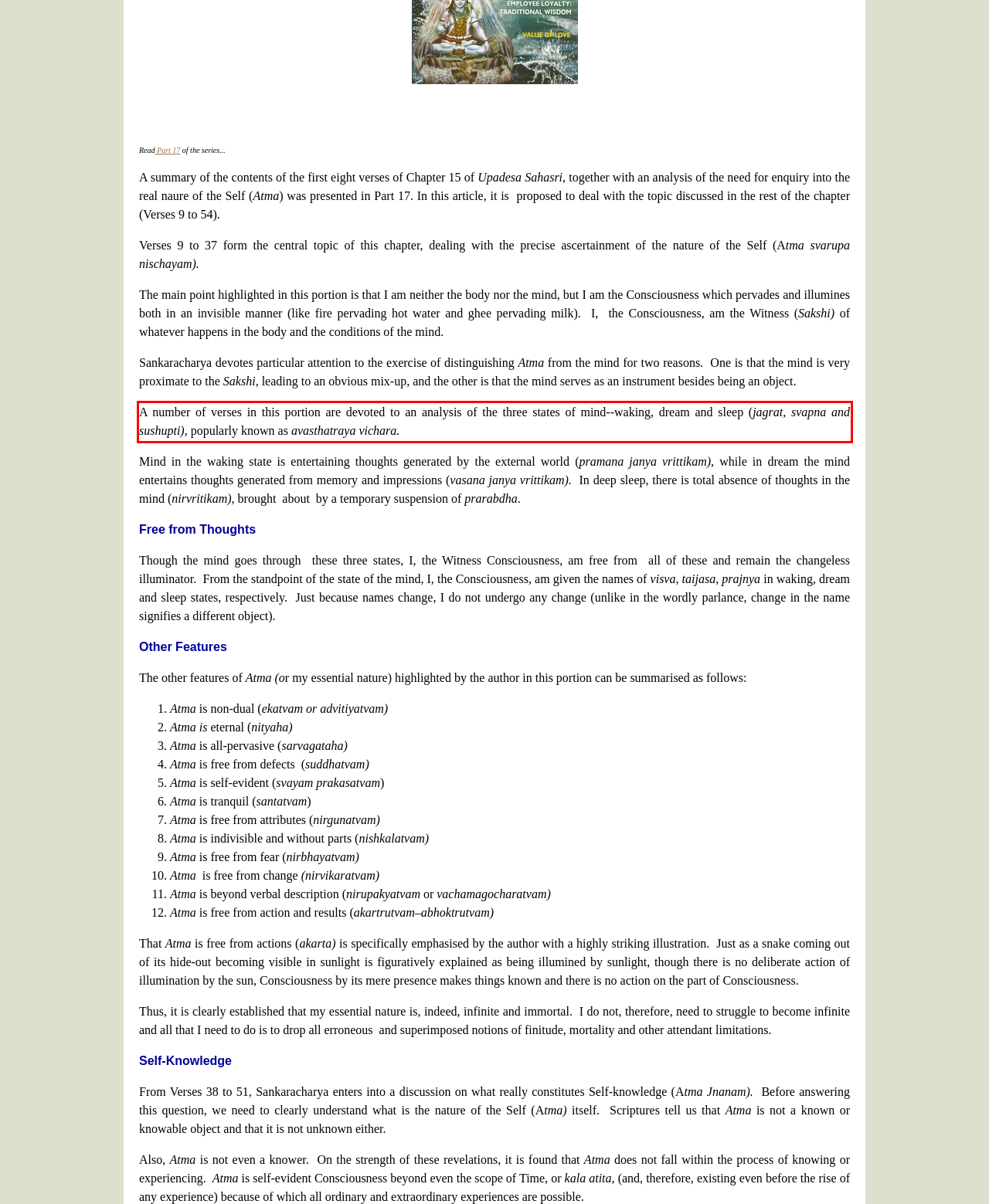You are provided with a webpage screenshot that includes a red rectangle bounding box. Extract the text content from within the bounding box using OCR.

A number of verses in this portion are devoted to an analysis of the three states of mind--waking, dream and sleep (jagrat, svapna and sushupti), popularly known as avasthatraya vichara.